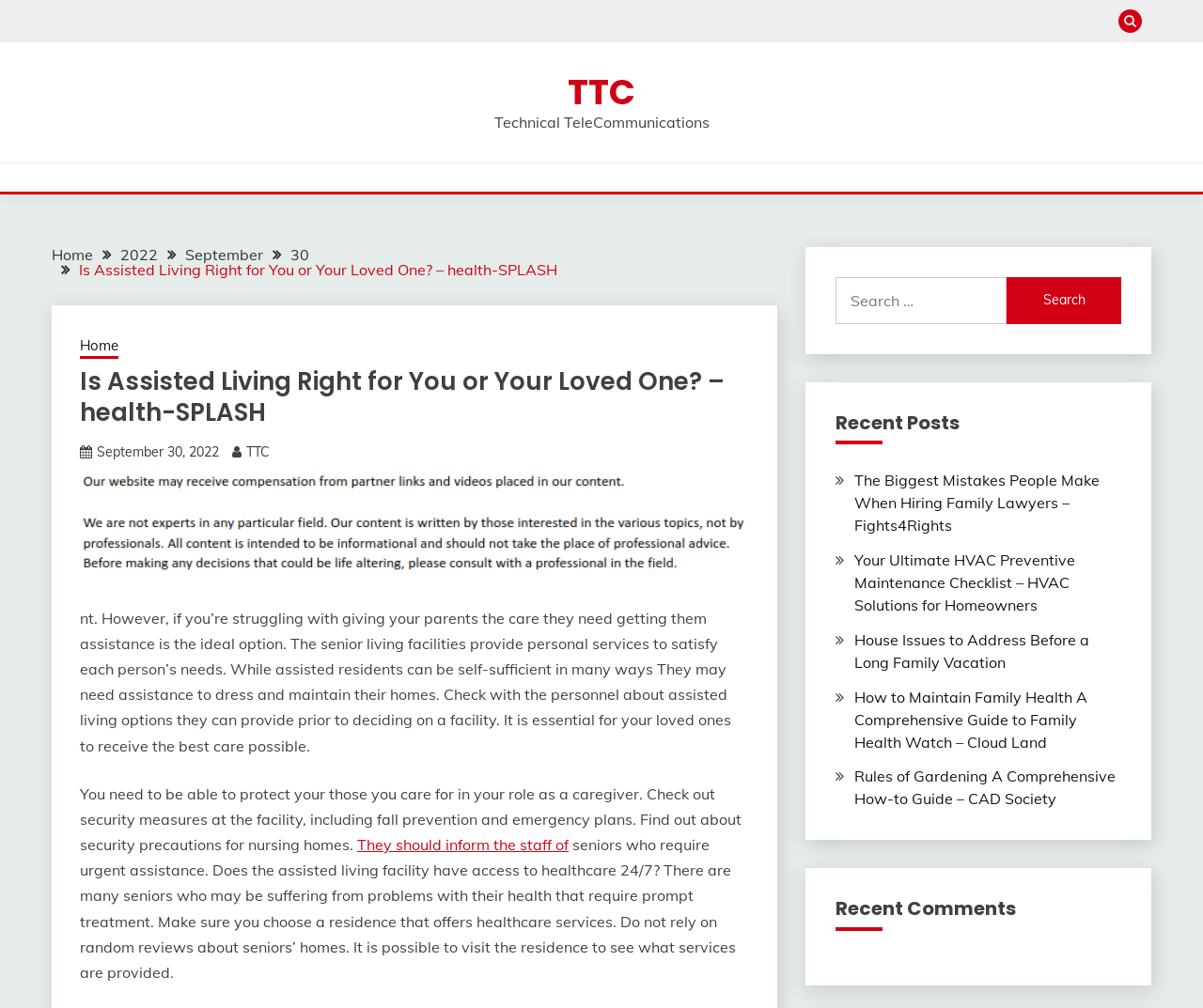Using the provided element description "parent_node: Search for: value="Search"", determine the bounding box coordinates of the UI element.

[0.837, 0.275, 0.932, 0.321]